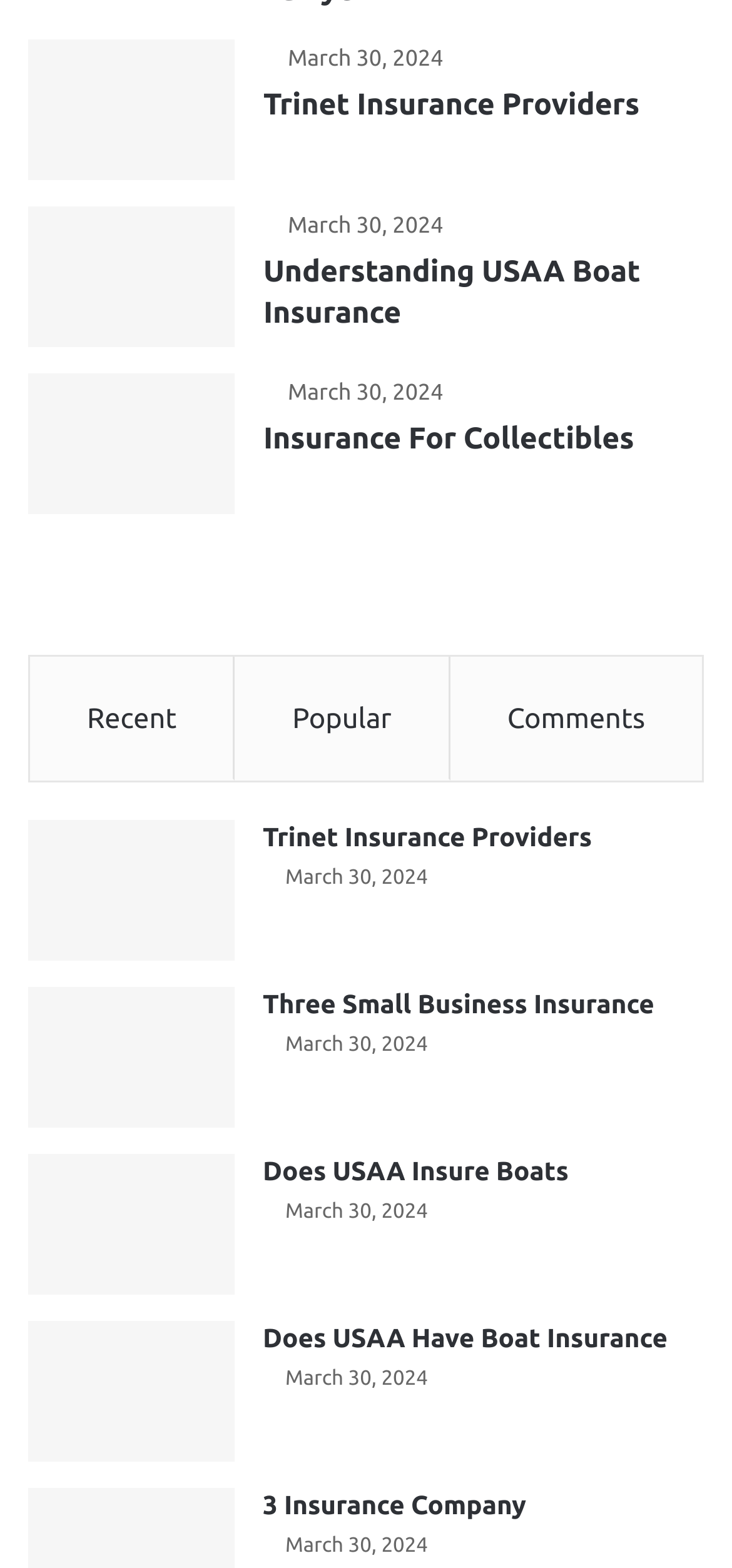What is the purpose of the images on the webpage?
Using the visual information from the image, give a one-word or short-phrase answer.

Illustration